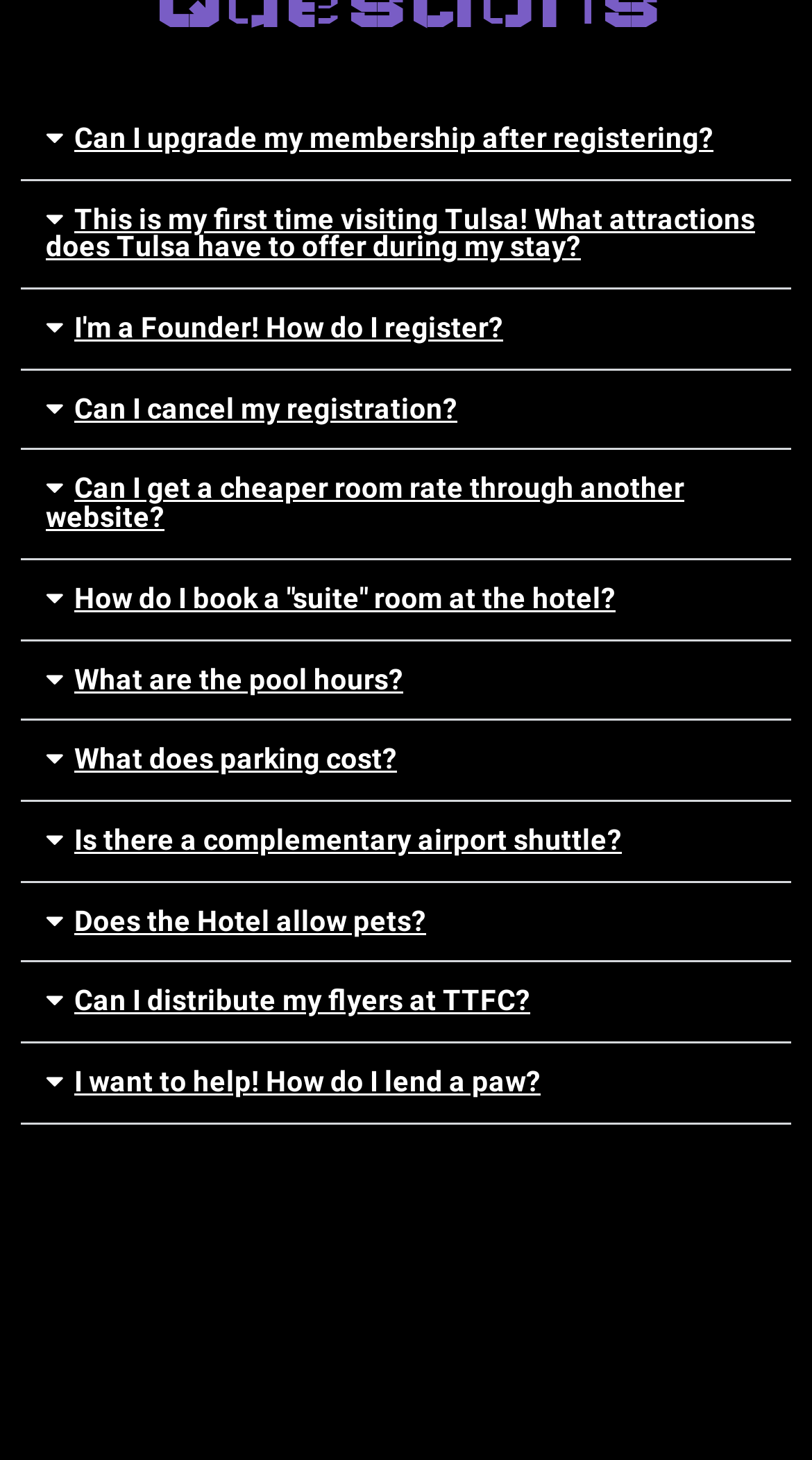Given the element description, predict the bounding box coordinates in the format (top-left x, top-left y, bottom-right x, bottom-right y). Make sure all values are between 0 and 1. Here is the element description: What does parking cost?

[0.091, 0.508, 0.489, 0.531]